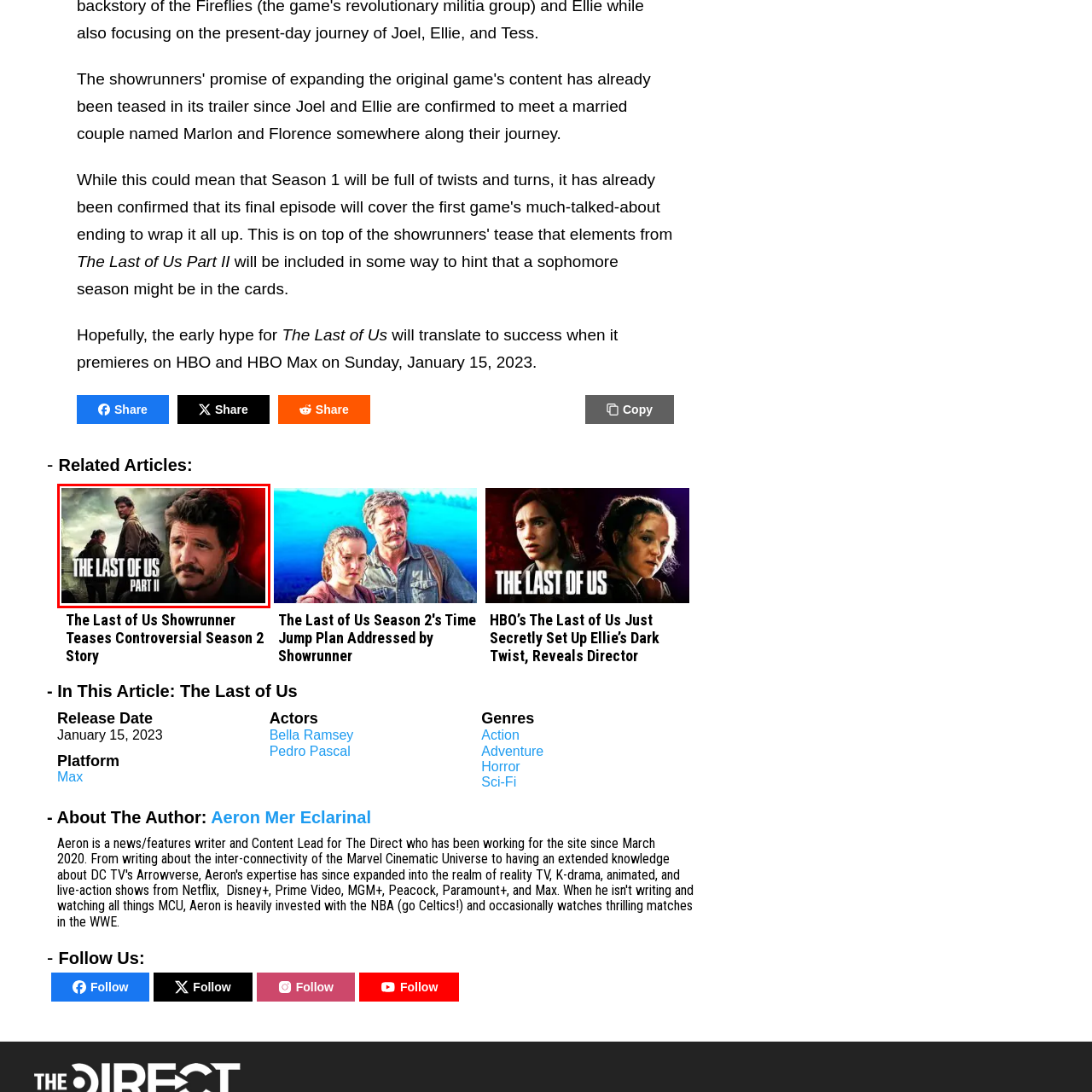Who are the central figures in the image?
Focus on the image section enclosed by the red bounding box and answer the question thoroughly.

The image features Joel and Ellie as the central figures, portrayed in a somber yet intense manner, indicating their importance in the game's storyline.